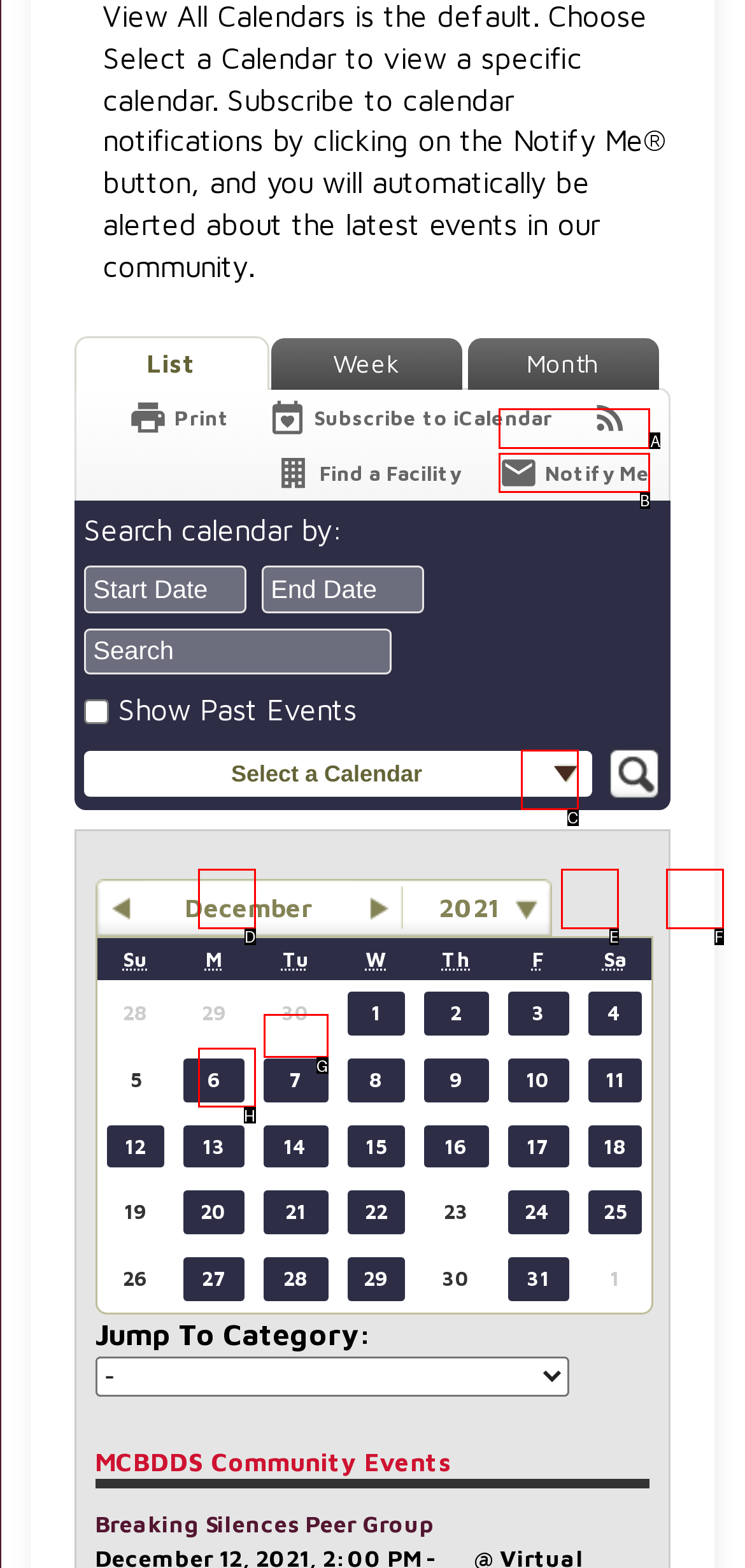Show which HTML element I need to click to perform this task: Notify me via email Answer with the letter of the correct choice.

B